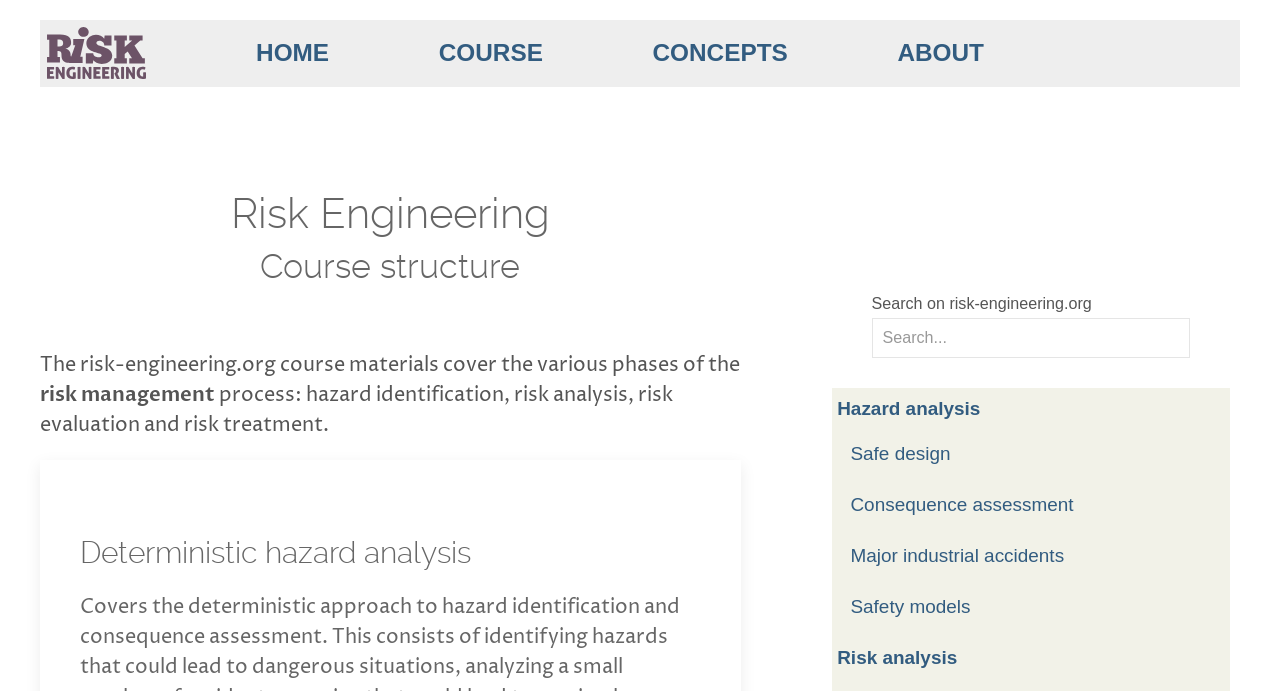Bounding box coordinates are specified in the format (top-left x, top-left y, bottom-right x, bottom-right y). All values are floating point numbers bounded between 0 and 1. Please provide the bounding box coordinate of the region this sentence describes: UGC NET Exam

None